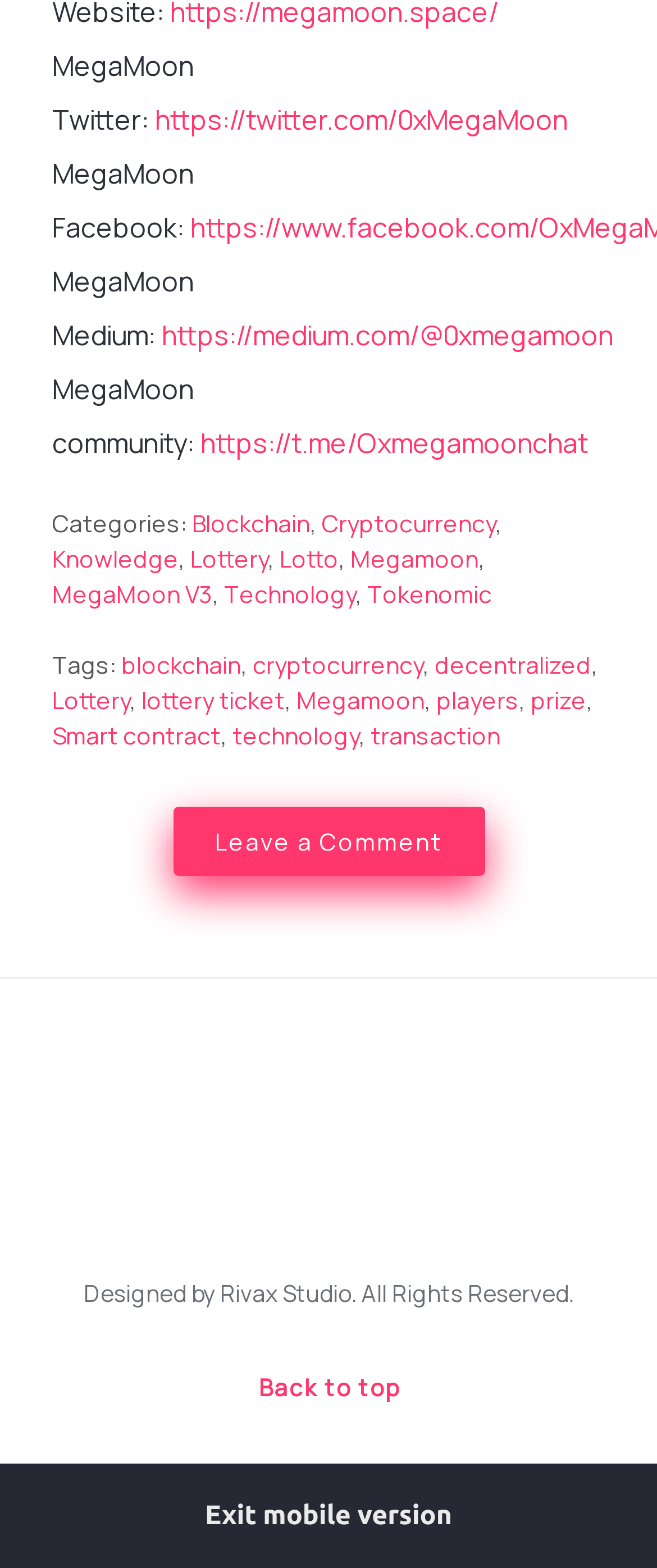Provide the bounding box coordinates for the area that should be clicked to complete the instruction: "Leave a Comment".

[0.263, 0.514, 0.737, 0.558]